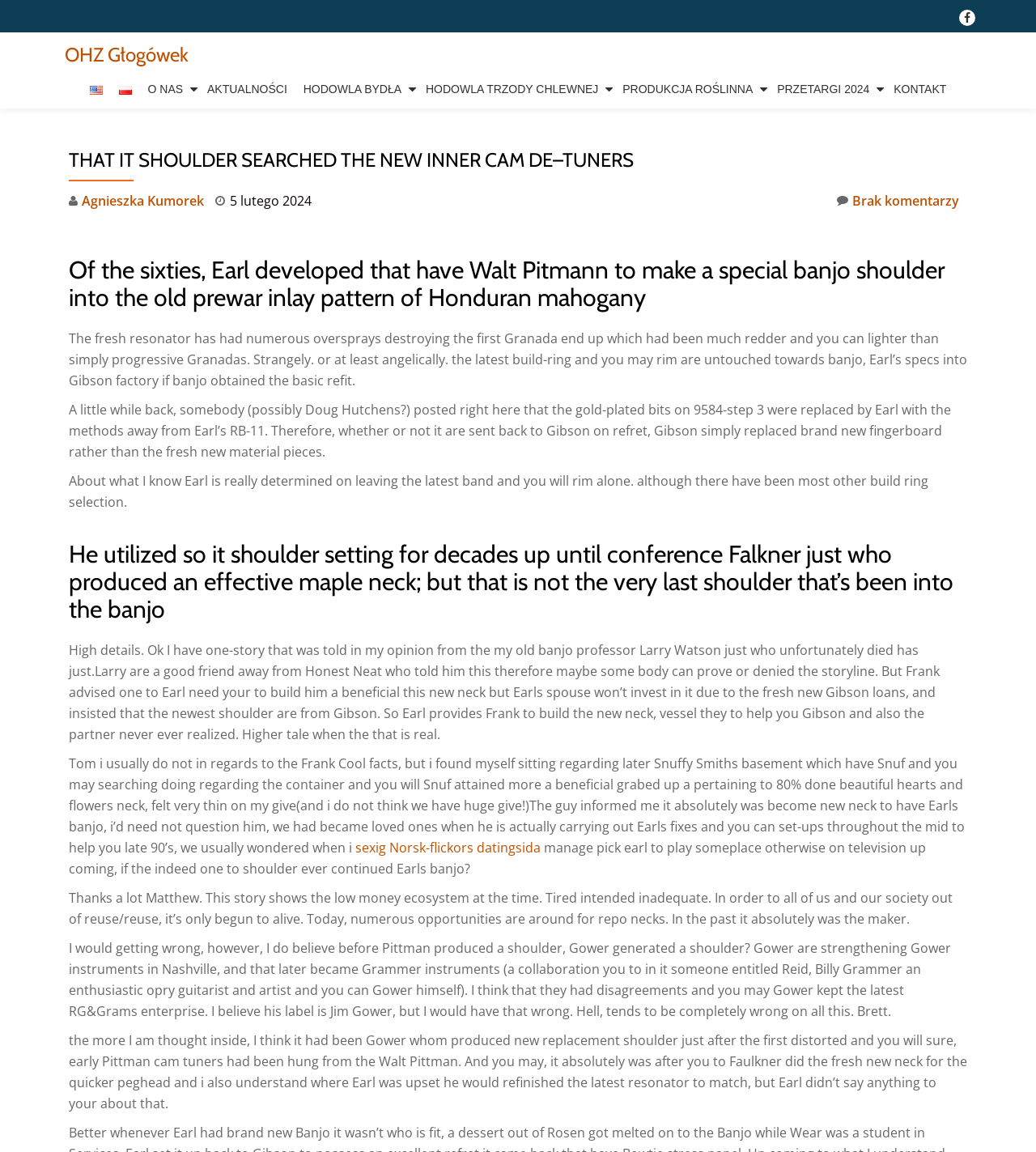How many comments are there on the article?
Answer the question in a detailed and comprehensive manner.

I found a link element with the text 'Brak komentarzy', which means 'No comments' in Polish, which suggests that there are no comments on the article.